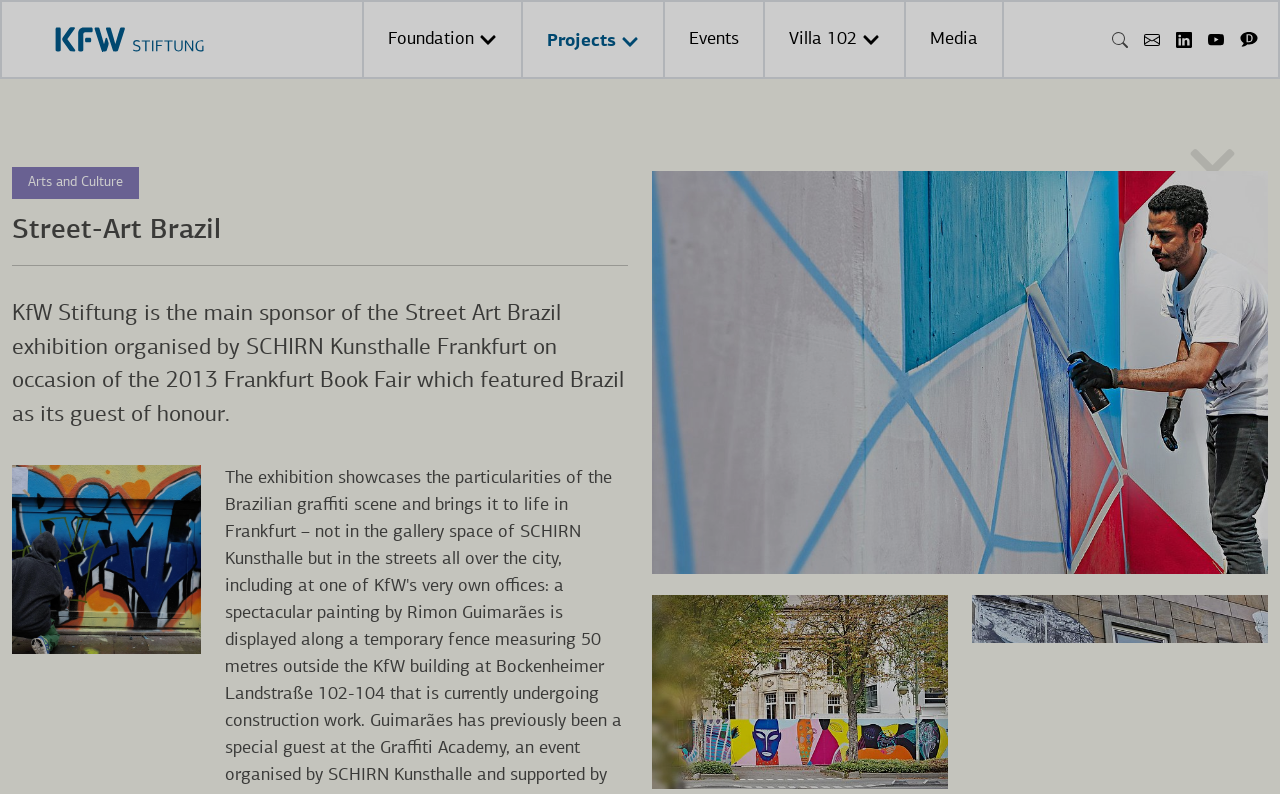What is the occasion of the exhibition?
Please answer using one word or phrase, based on the screenshot.

2013 Frankfurt Book Fair